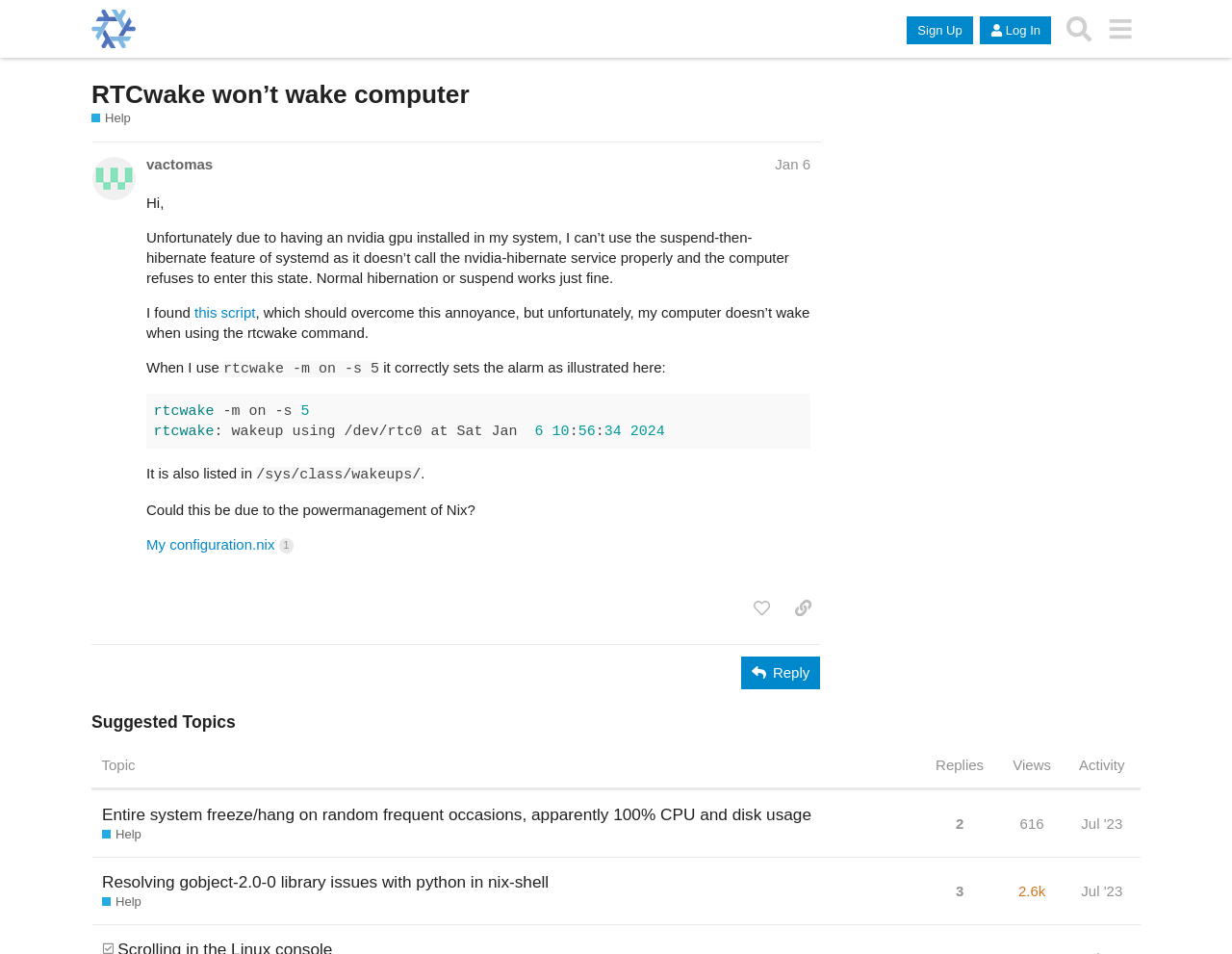Create a detailed narrative of the webpage’s visual and textual elements.

This webpage is a discussion forum post on NixOS Discourse. At the top, there is a header section with a link to "NixOS Discourse" and buttons to "Sign Up" and "Log In" on the right side. Below the header, there is a heading that reads "RTCwake won’t wake computer" followed by a link to "Help". 

The main content of the post is written by "vactomas" and dated "Jan 6". The post starts with a greeting and explains the issue of not being able to use the suspend-then-hibernate feature of systemd due to having an NVIDIA GPU installed. The author mentions finding a script that should overcome this issue but unfortunately, their computer doesn't wake when using the rtcwake command. 

The post includes a code block showing the output of the rtcwake command, which correctly sets the alarm. The author also mentions that the alarm is listed in /sys/class/wakeups/. 

Below the post, there are buttons to "like this post", "share a link to this post", and "Reply". On the right side, there is a section titled "Suggested Topics" with a table listing three topics, each with a heading, number of replies, views, and activity.